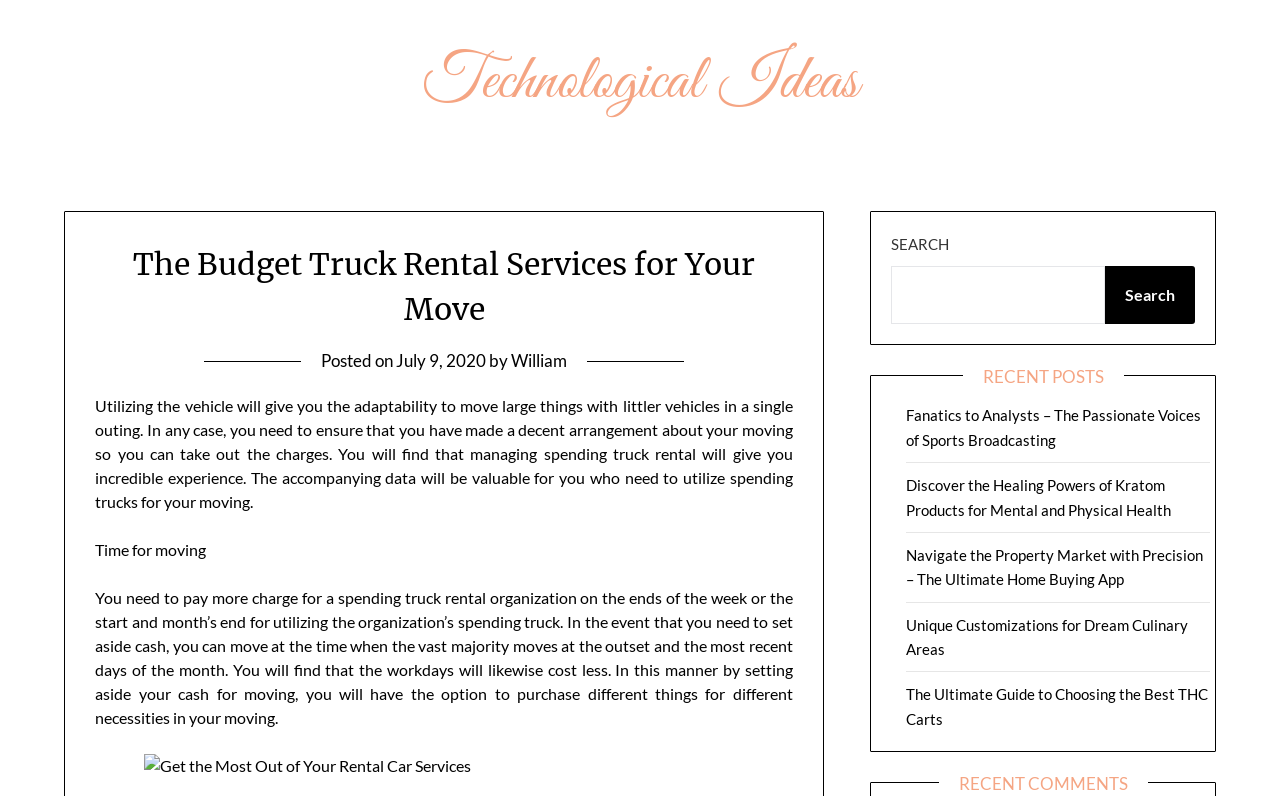When was the article posted? Refer to the image and provide a one-word or short phrase answer.

July 9, 2020